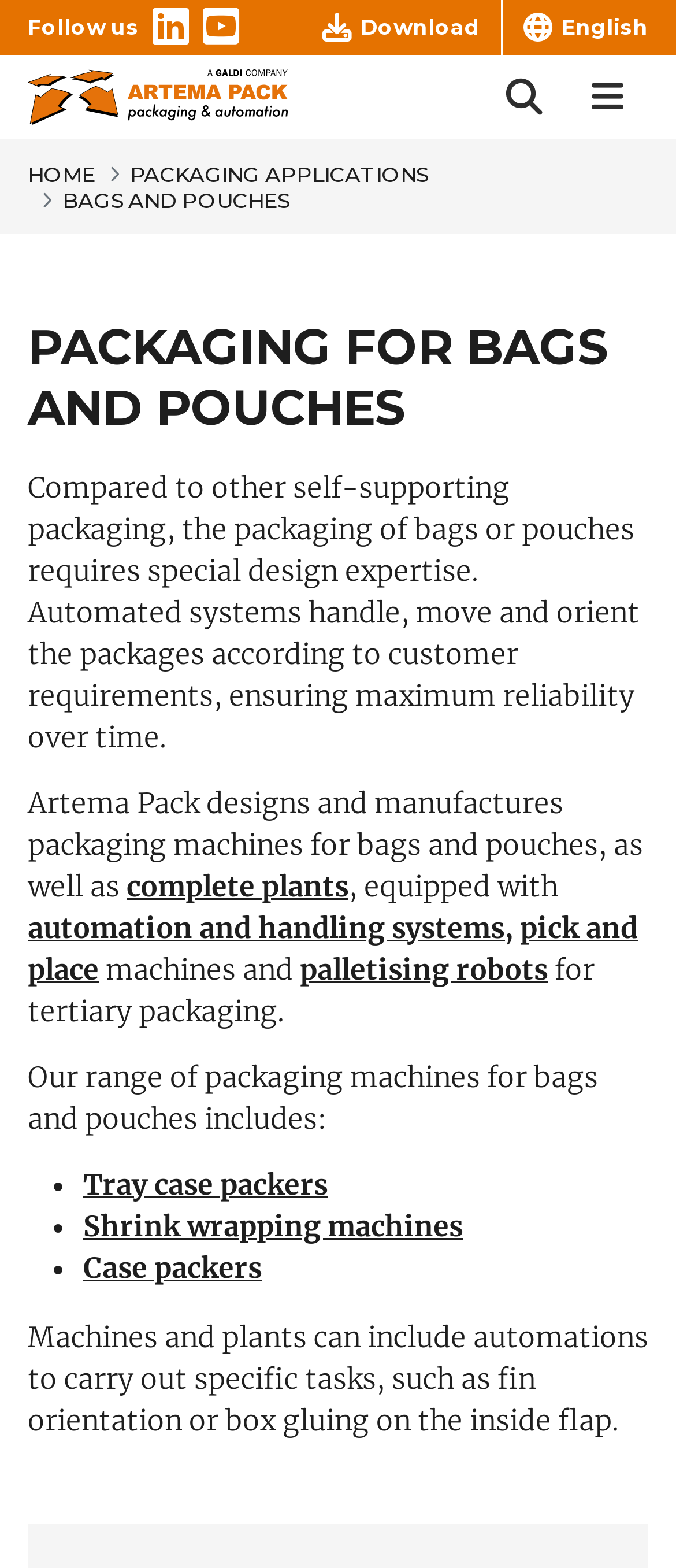Determine the bounding box coordinates for the UI element matching this description: "October 30, 2020".

None